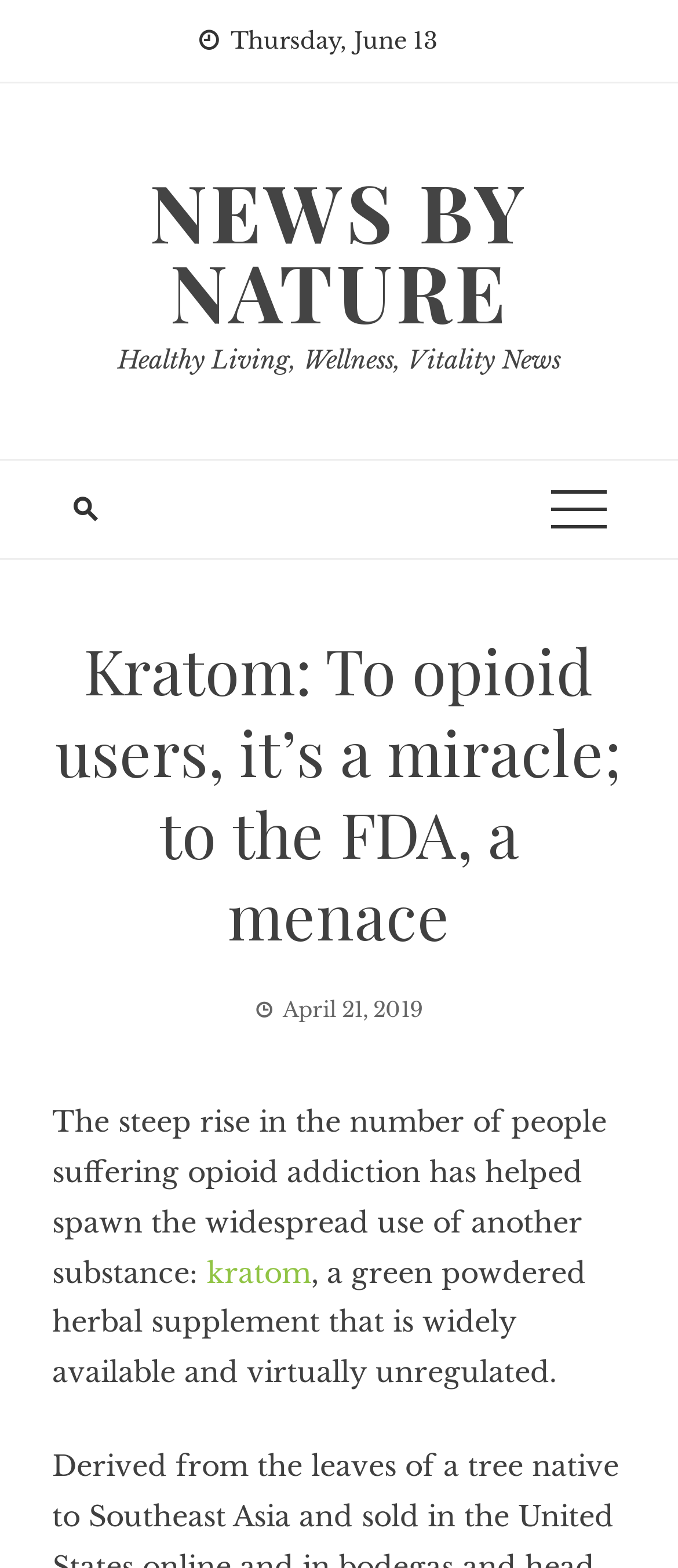Locate the bounding box of the UI element defined by this description: "News by Nature". The coordinates should be given as four float numbers between 0 and 1, formatted as [left, top, right, bottom].

[0.221, 0.1, 0.779, 0.22]